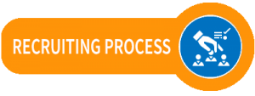Describe every important feature and element in the image comprehensively.

The image prominently features a vibrant button labeled "RECRUITING PROCESS," set against a bright orange background. This button is designed to draw attention and is likely part of the website for Blair Kenner Group, a staffing agency. The visual elements depict a hand selecting candidates, symbolizing the active and thoughtful approach to recruitment. This graphic serves as an invitation or cue for visitors to learn about the crucial steps involved in the hiring process, emphasizing the organization's commitment to effective talent acquisition. The design is clean and engaging, reflecting a professional image aligned with modern staffing solutions.